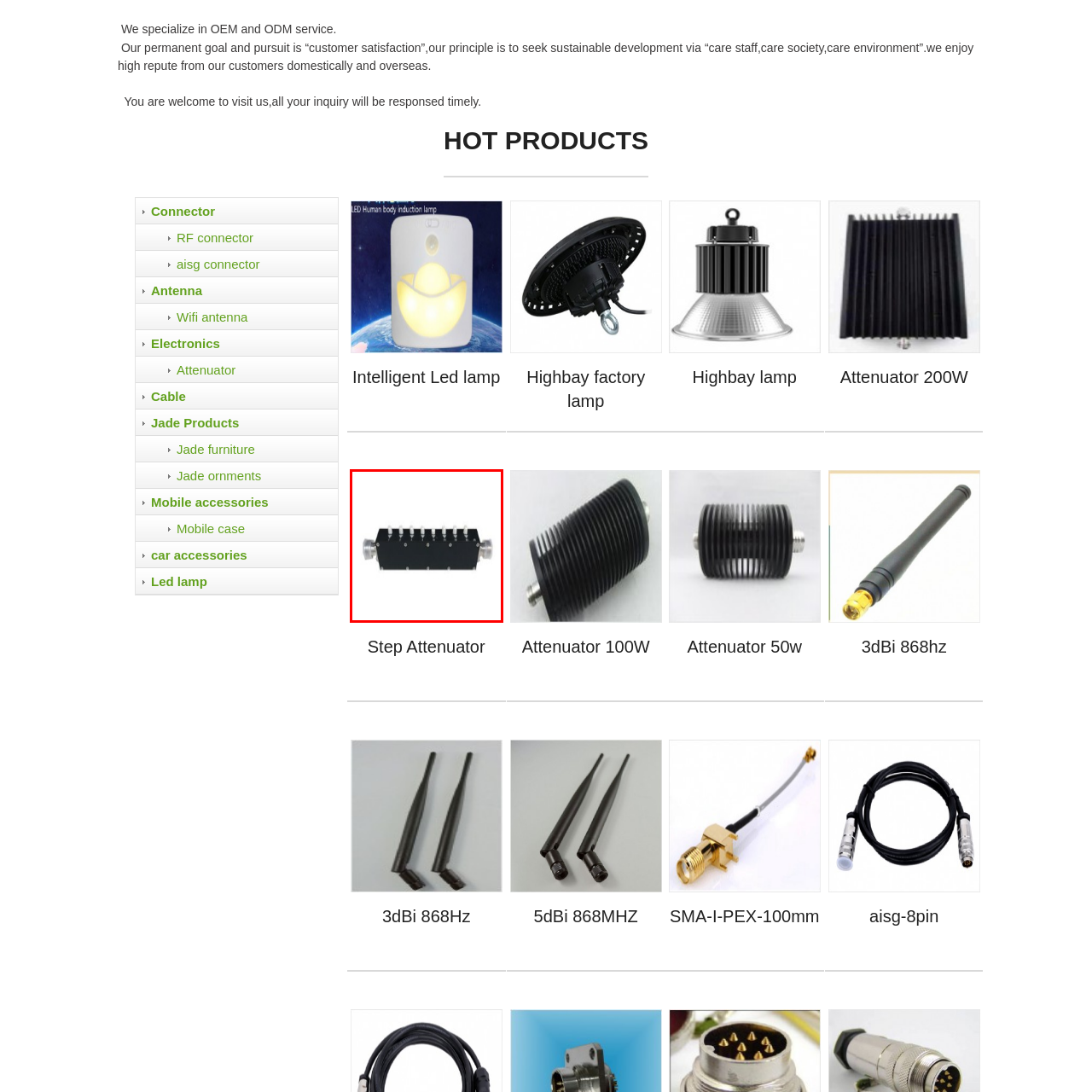Please look at the highlighted area within the red border and provide the answer to this question using just one word or phrase: 
What is the background color of the image?

White